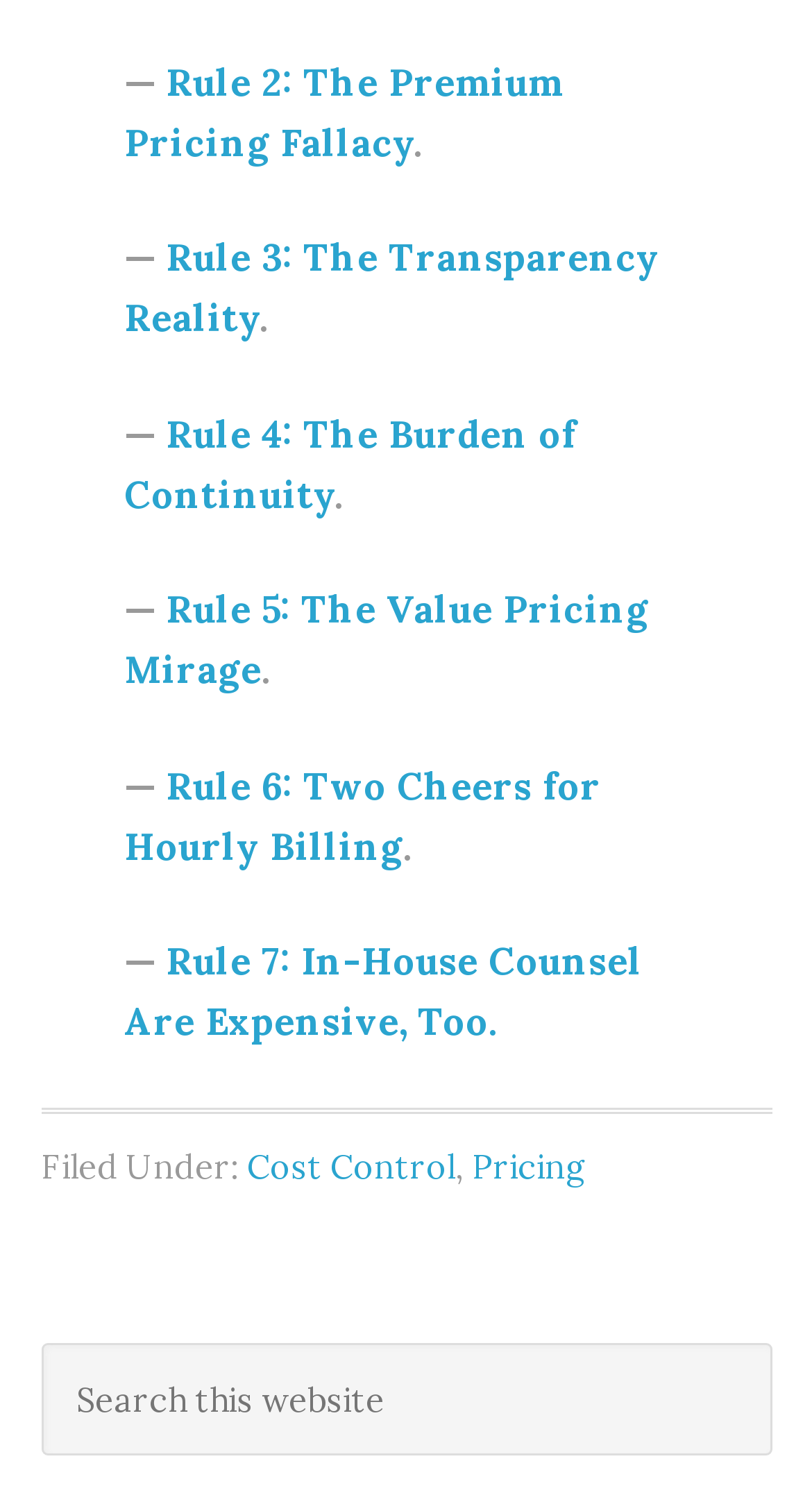Pinpoint the bounding box coordinates of the element that must be clicked to accomplish the following instruction: "Click on Rule 2: The Premium Pricing Fallacy". The coordinates should be in the format of four float numbers between 0 and 1, i.e., [left, top, right, bottom].

[0.153, 0.039, 0.694, 0.112]